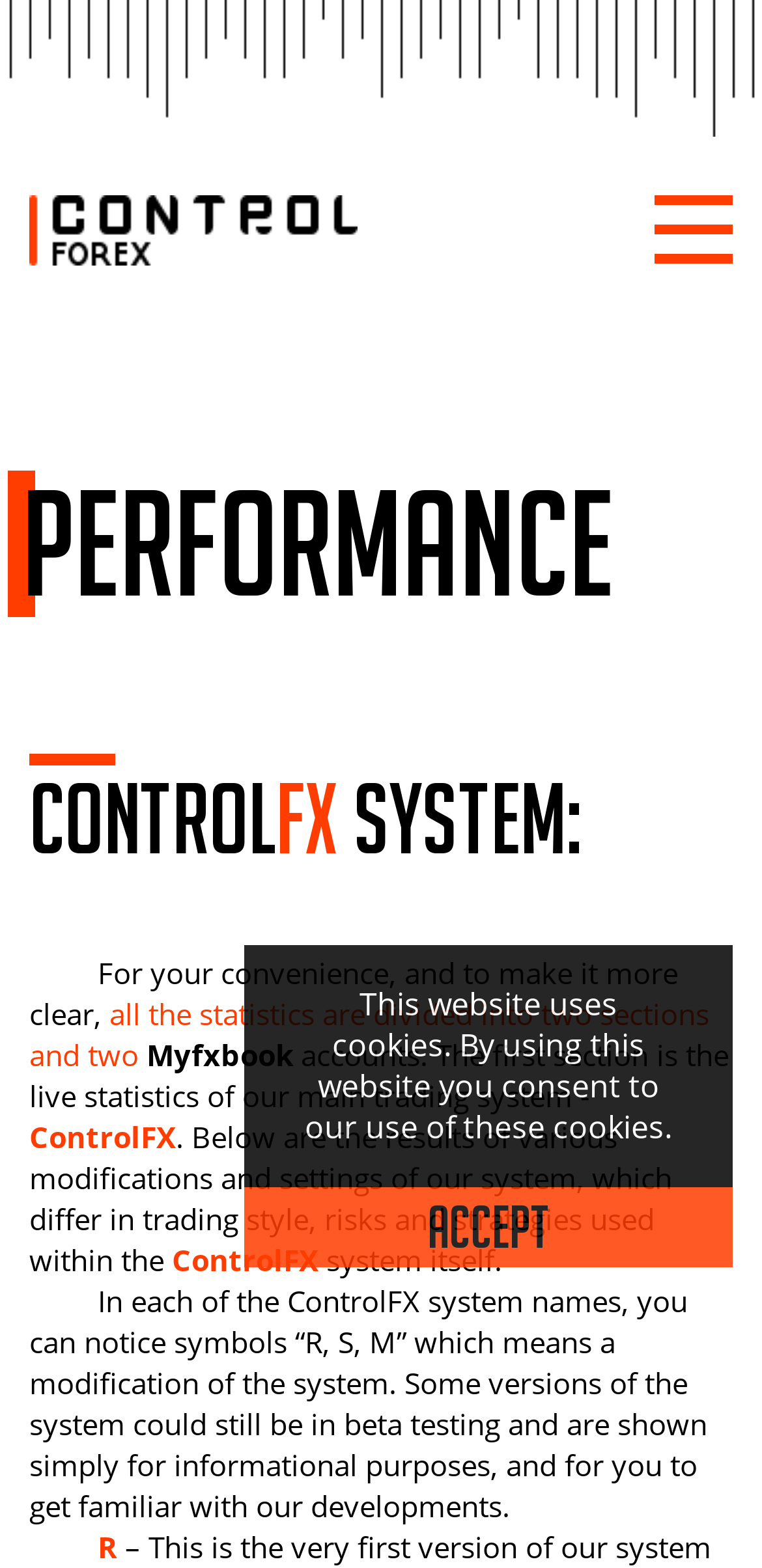Respond concisely with one word or phrase to the following query:
What is the name of the system?

ControlFX